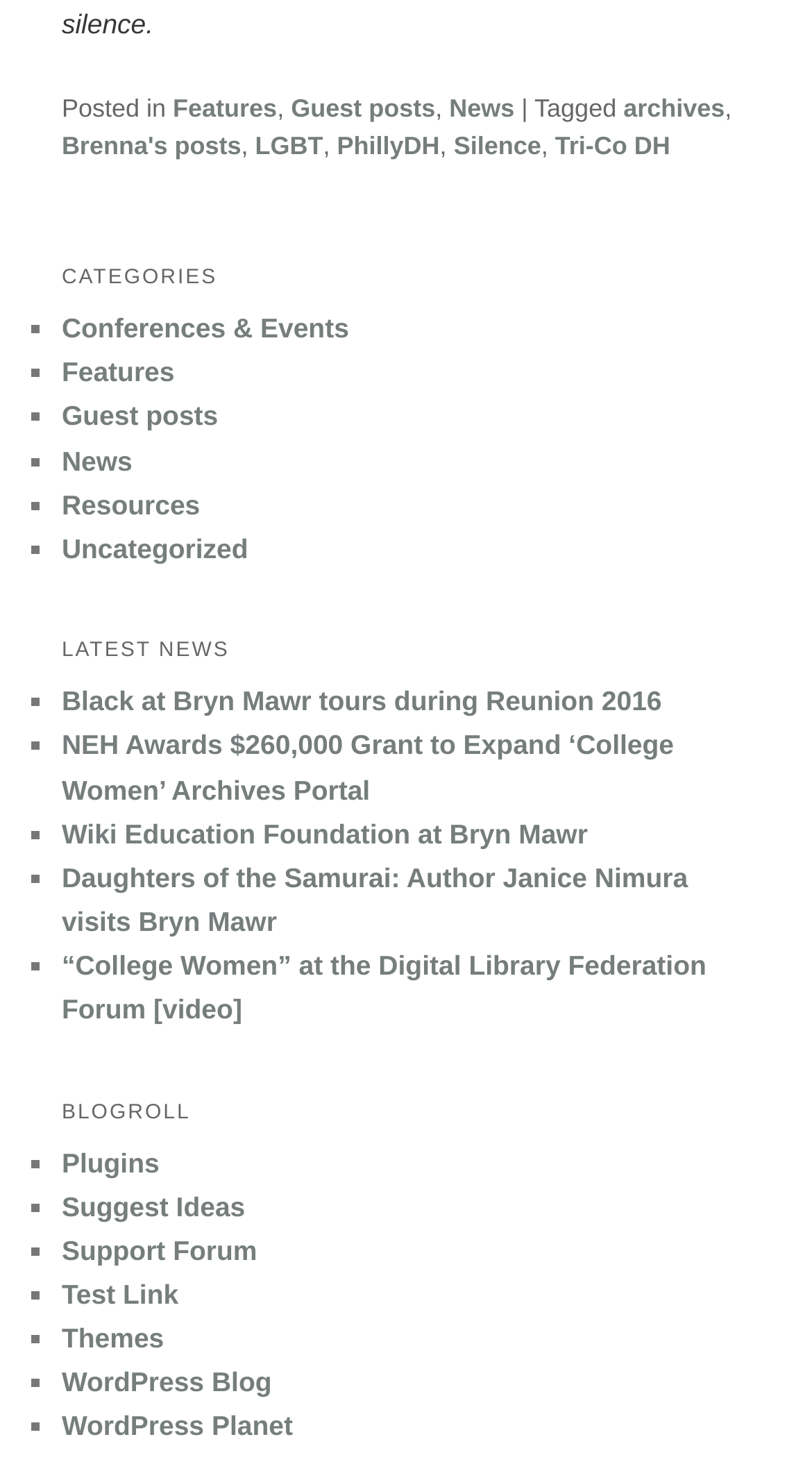Locate the bounding box coordinates for the element described below: "Conferences & Events". The coordinates must be four float values between 0 and 1, formatted as [left, top, right, bottom].

[0.076, 0.213, 0.43, 0.234]